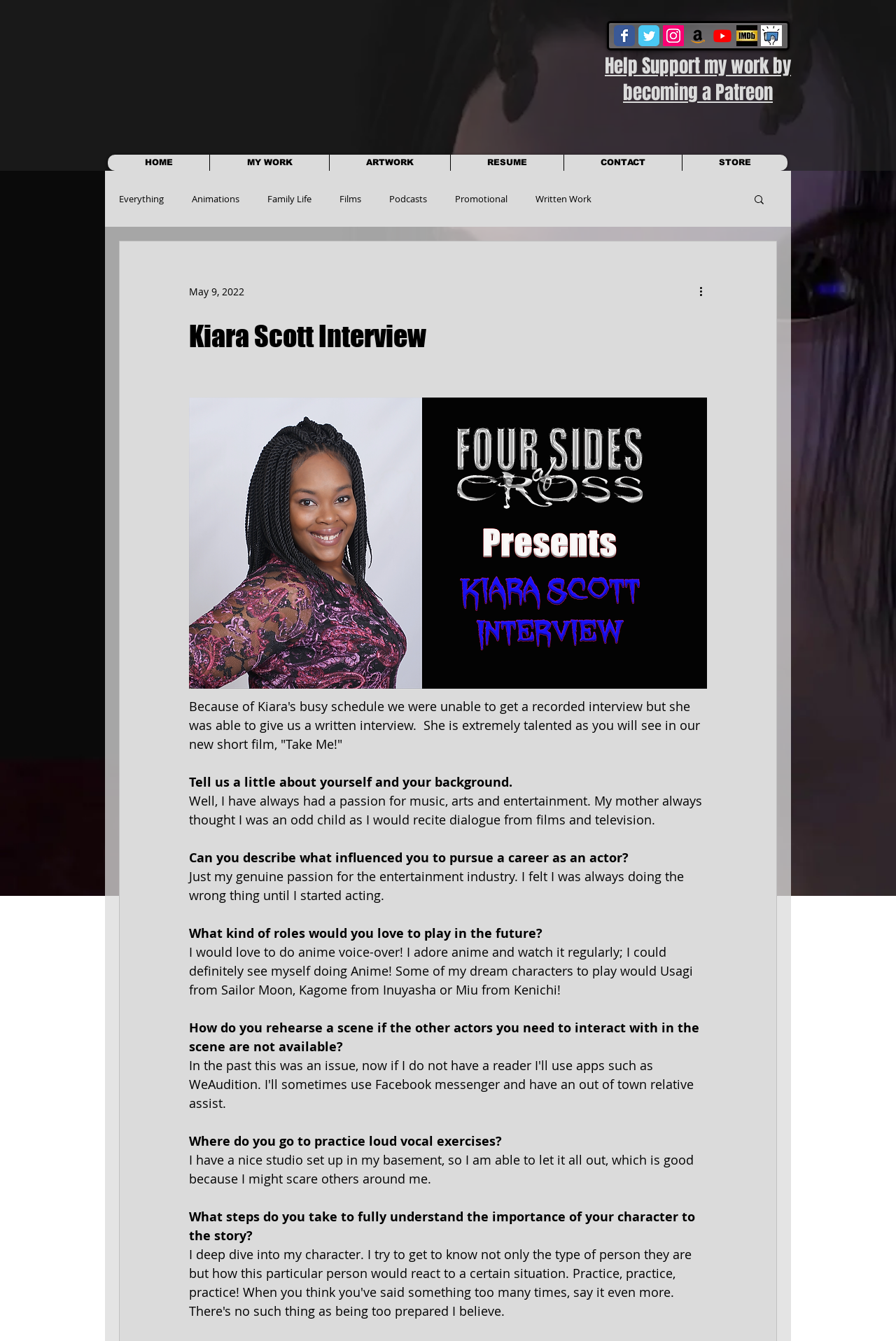What is the name of the film mentioned in the interview?
Using the visual information, respond with a single word or phrase.

Take Me